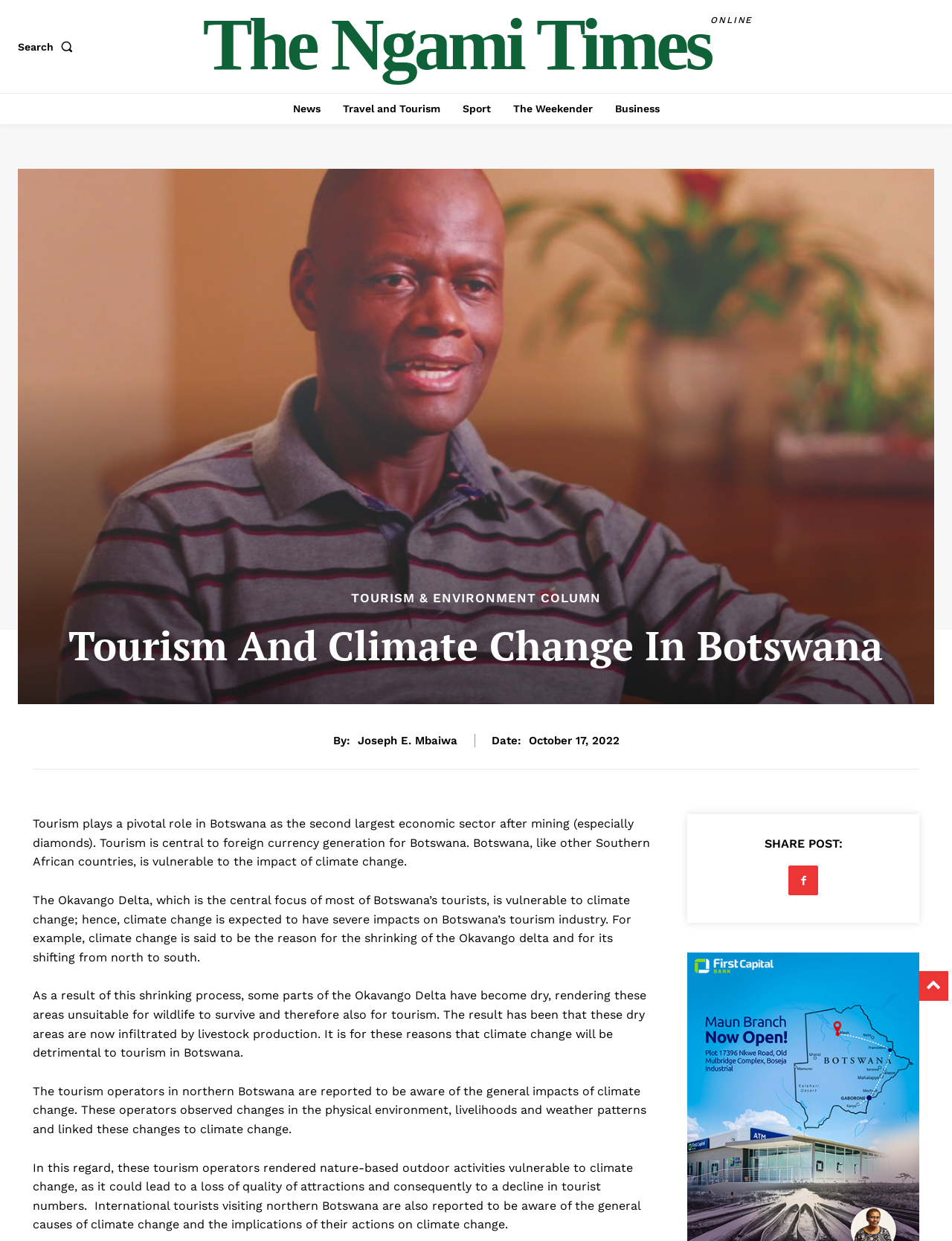Using the description "Search", predict the bounding box of the relevant HTML element.

[0.019, 0.025, 0.083, 0.05]